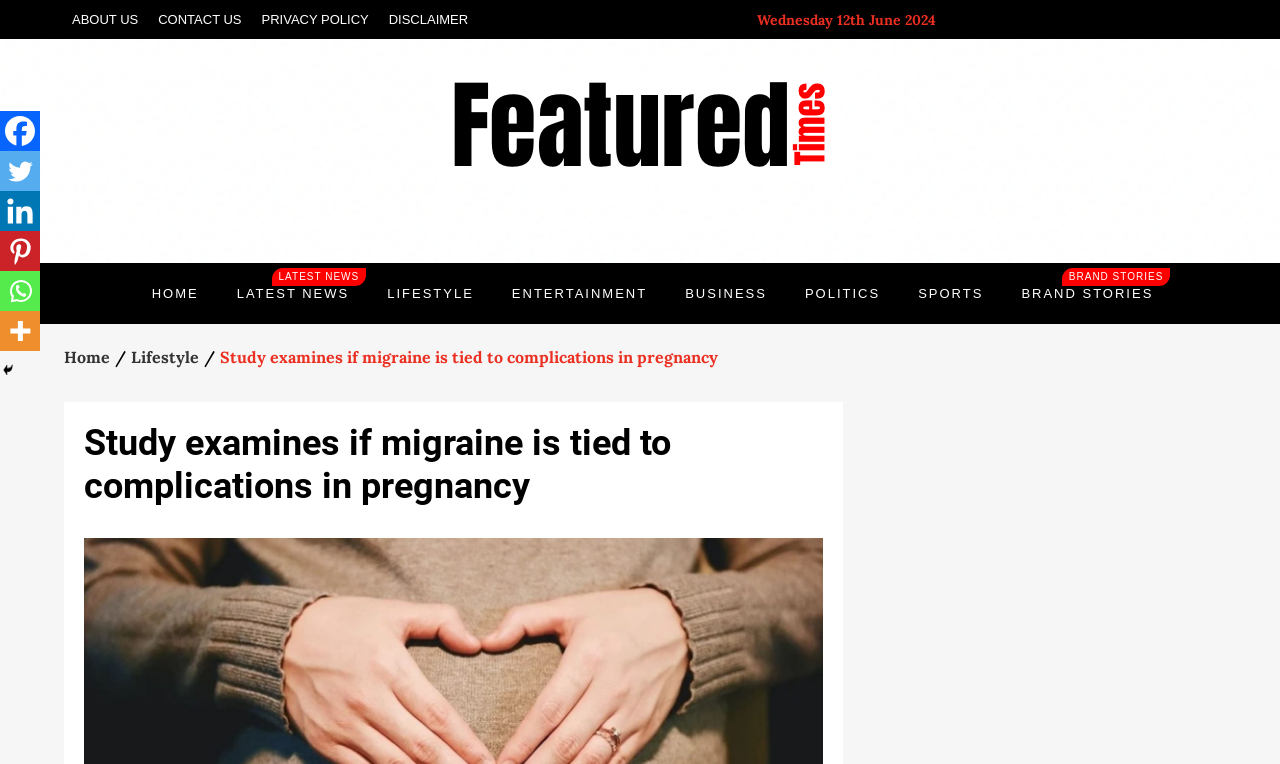Find the bounding box coordinates of the area that needs to be clicked in order to achieve the following instruction: "Contact Us". The coordinates should be specified as four float numbers between 0 and 1, i.e., [left, top, right, bottom].

None